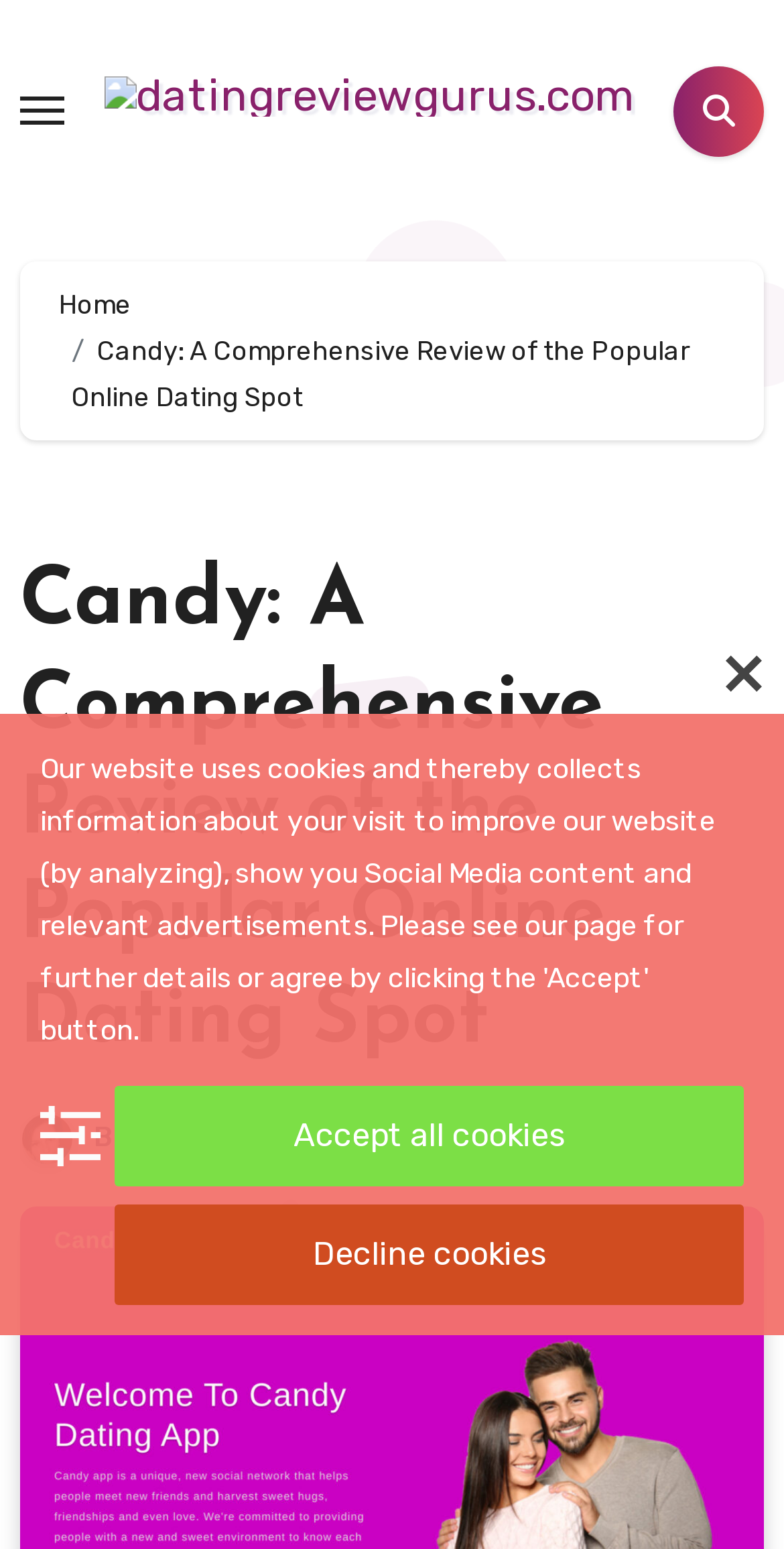Please find the main title text of this webpage.

Candy: A Comprehensive Review of the Popular Online Dating Spot